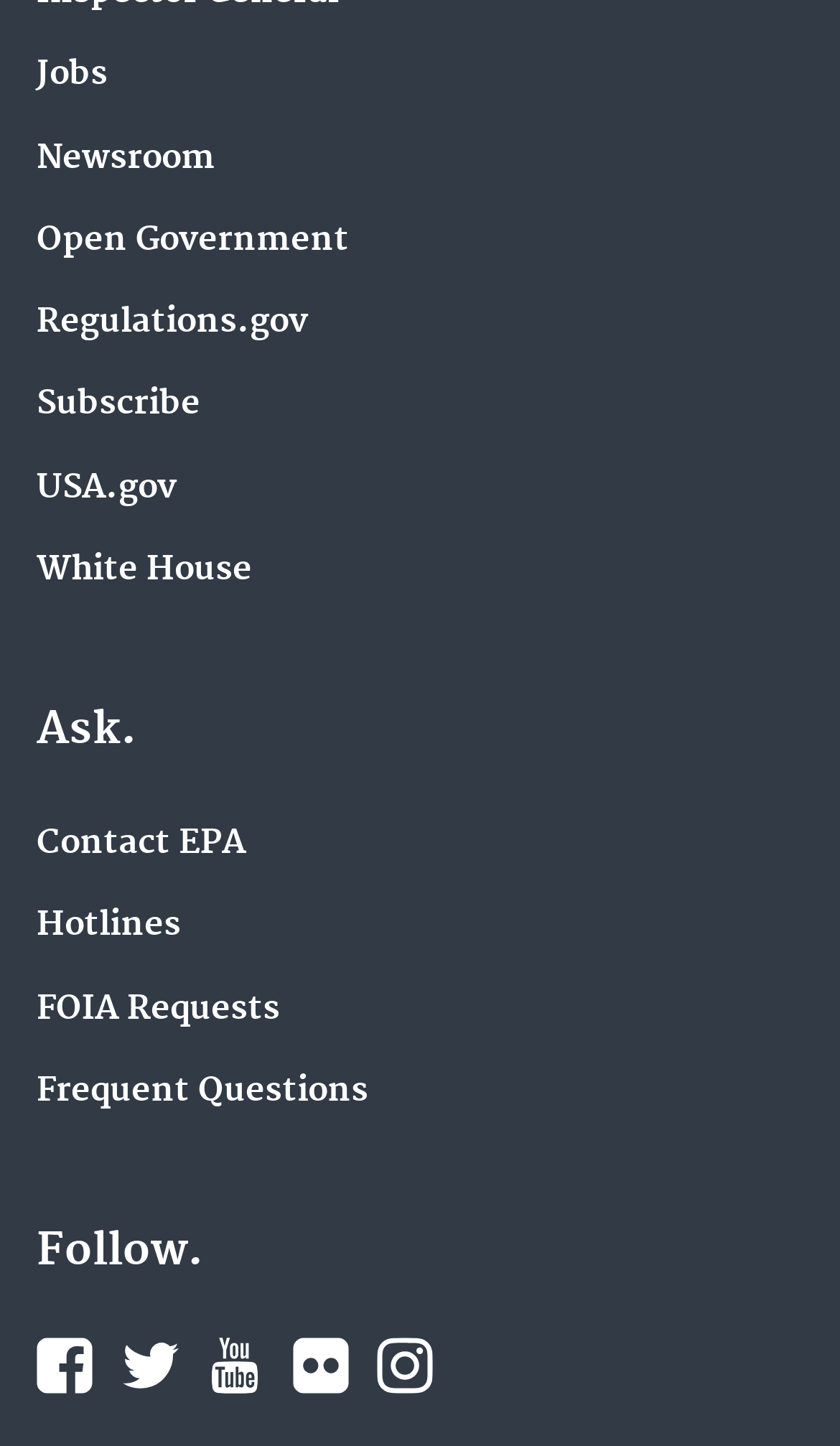Refer to the image and provide an in-depth answer to the question:
What is the text above the 'Contact EPA' link?

I looked at the webpage and found that the text above the 'Contact EPA' link is 'Ask.', which is a static text element.